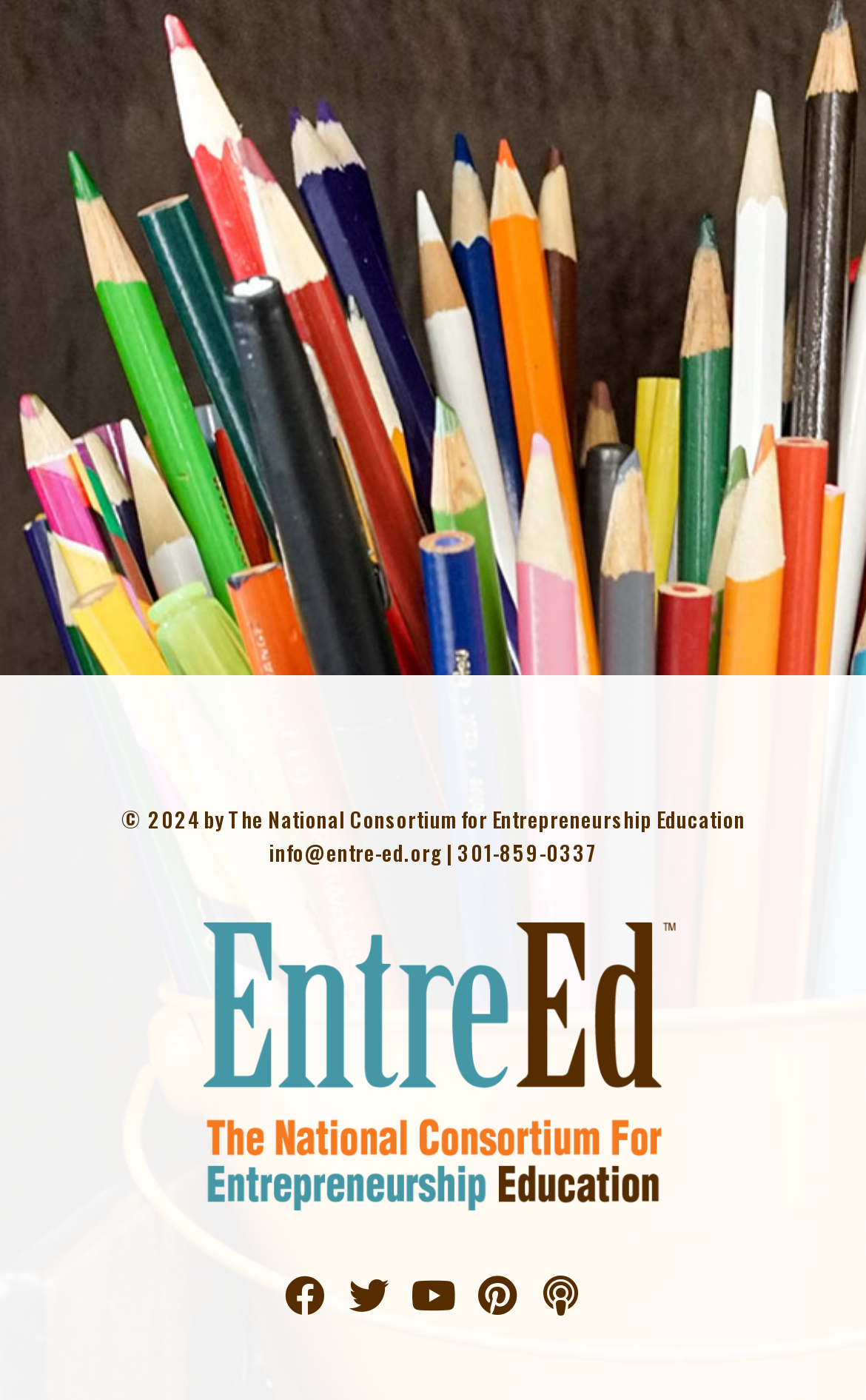Please provide a detailed answer to the question below based on the screenshot: 
What is the organization's email address?

I found the email address by looking at the static text element that contains the email address, which is 'info@entre-ed.org', located at the top of the webpage.